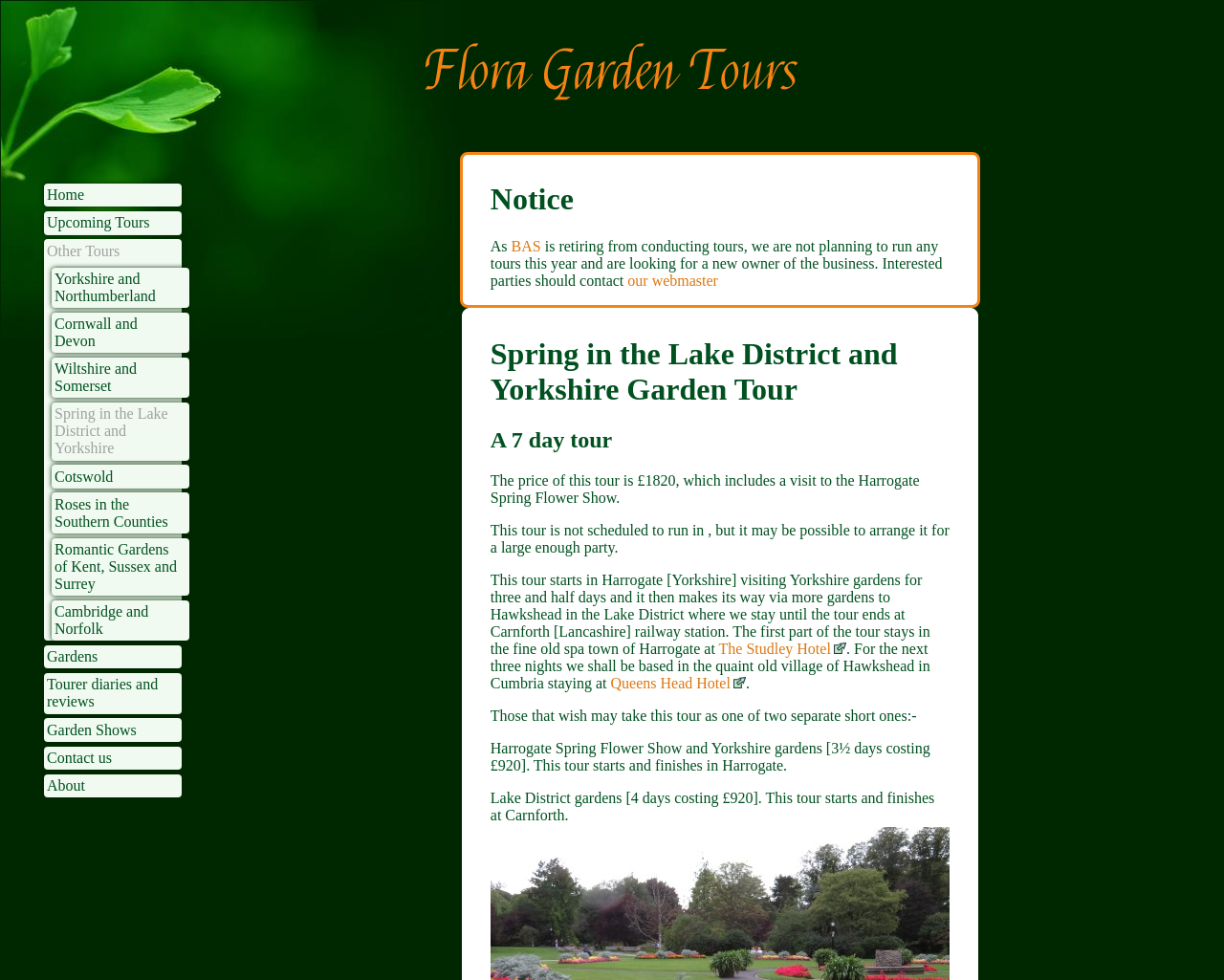Determine the bounding box of the UI element mentioned here: "Roses in the Southern Counties". The coordinates must be in the format [left, top, right, bottom] with values ranging from 0 to 1.

[0.042, 0.503, 0.148, 0.544]